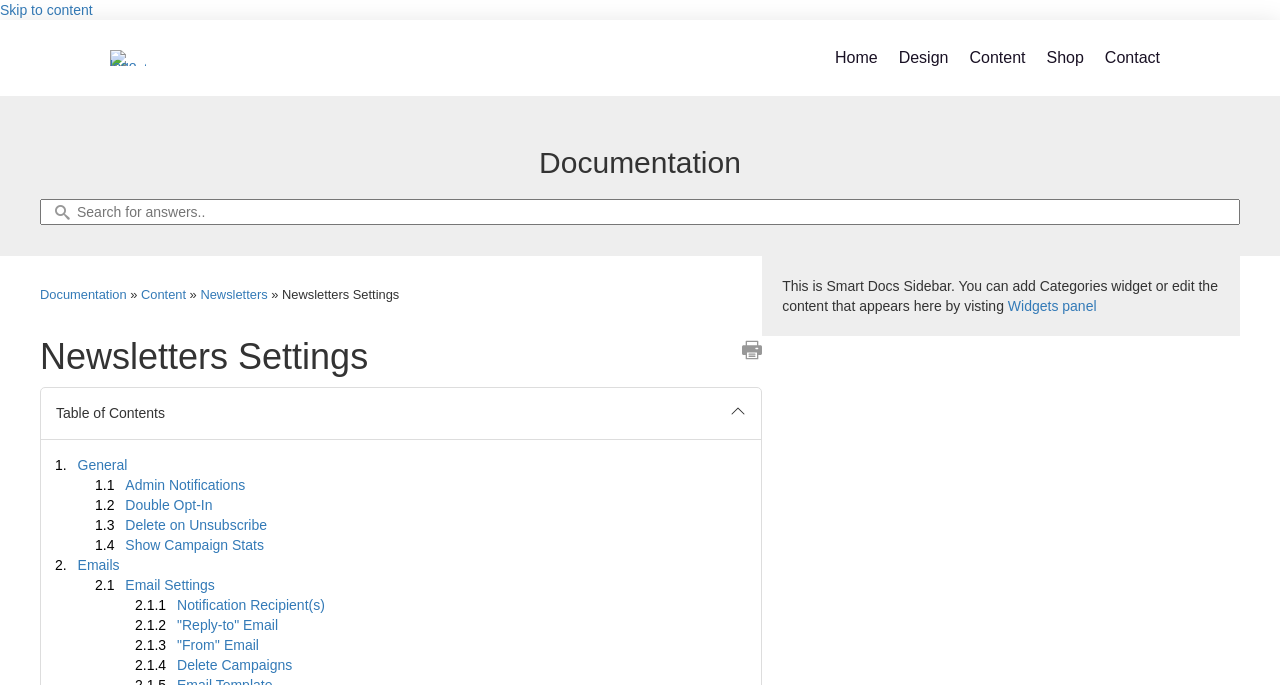Can you pinpoint the bounding box coordinates for the clickable element required for this instruction: "Read about 'FAMILIES'"? The coordinates should be four float numbers between 0 and 1, i.e., [left, top, right, bottom].

None